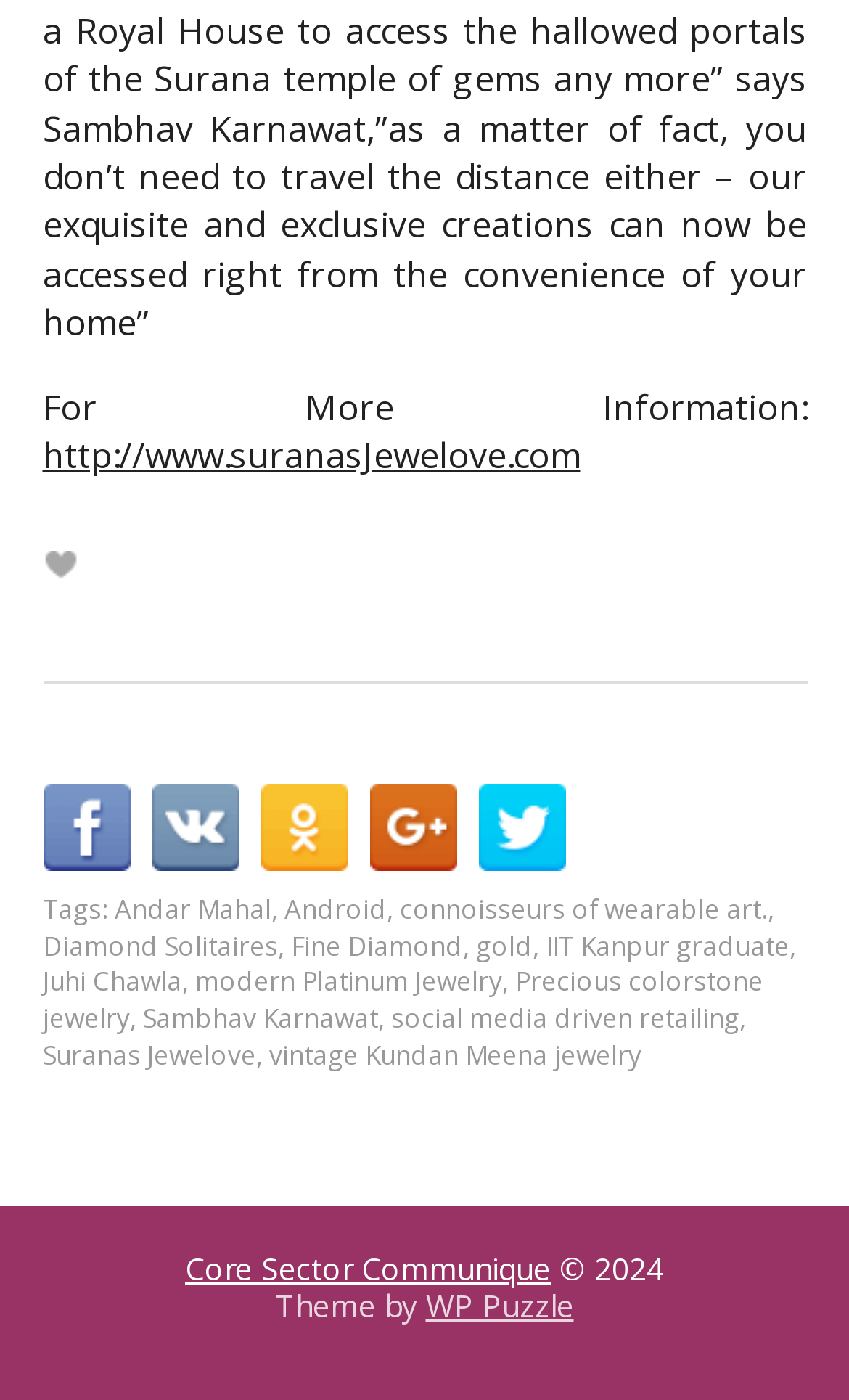Locate the bounding box coordinates of the segment that needs to be clicked to meet this instruction: "Check Core Sector Communique".

[0.218, 0.891, 0.649, 0.92]